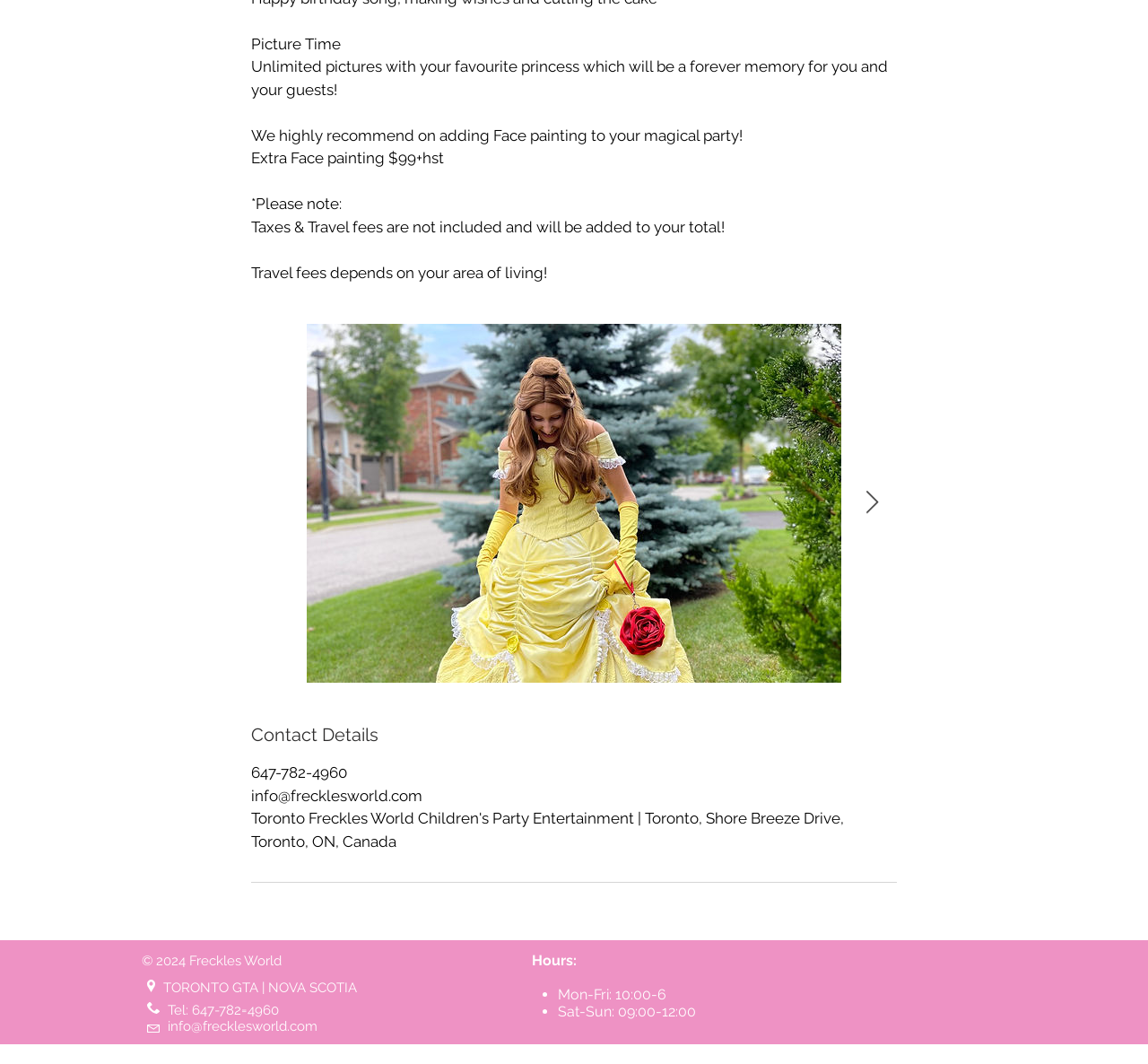Please give a concise answer to this question using a single word or phrase: 
What are the business hours?

Mon-Fri: 10:00-6, Sat-Sun: 09:00-12:00